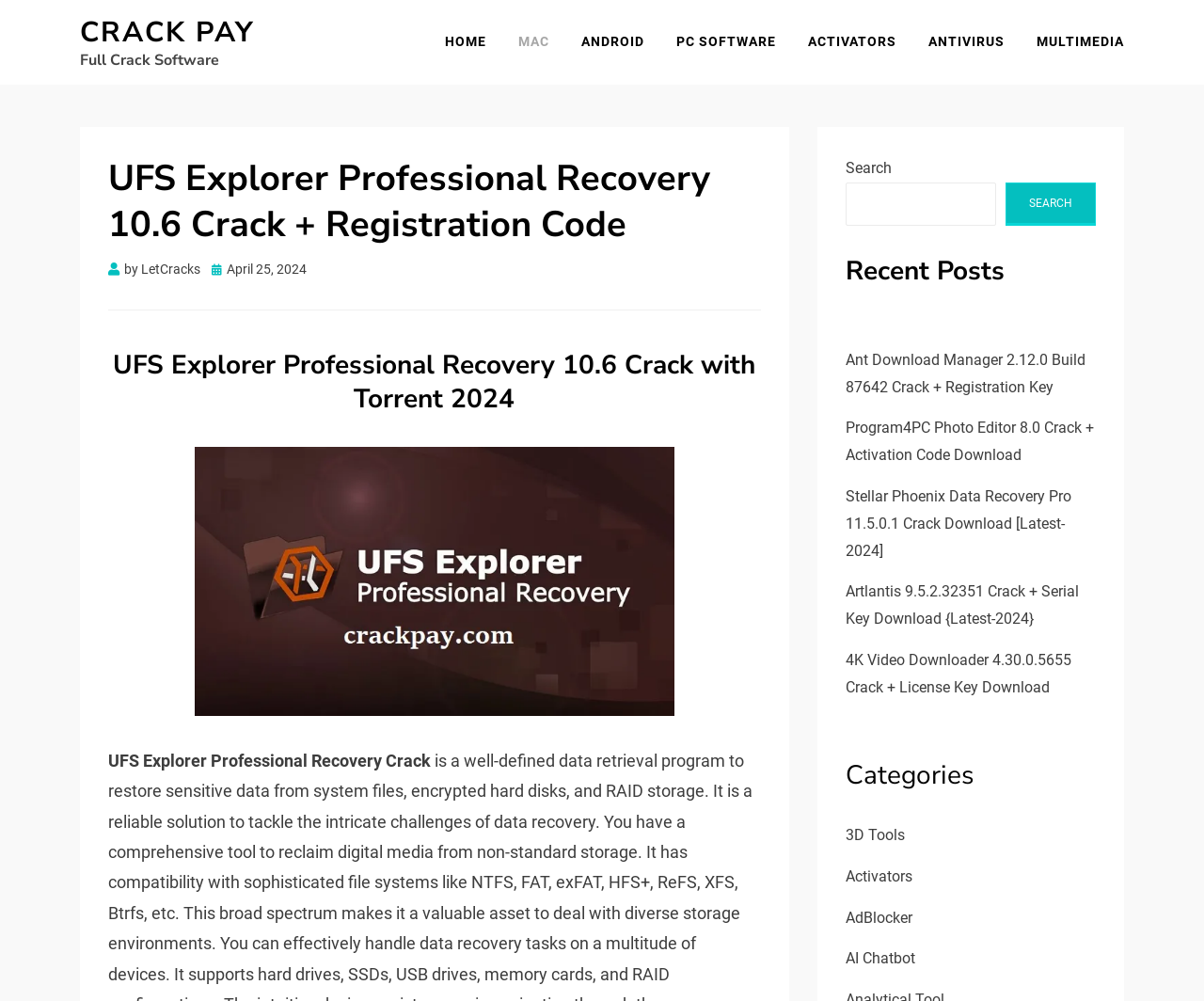How many categories are there in the 'Categories' section?
Refer to the screenshot and answer in one word or phrase.

4